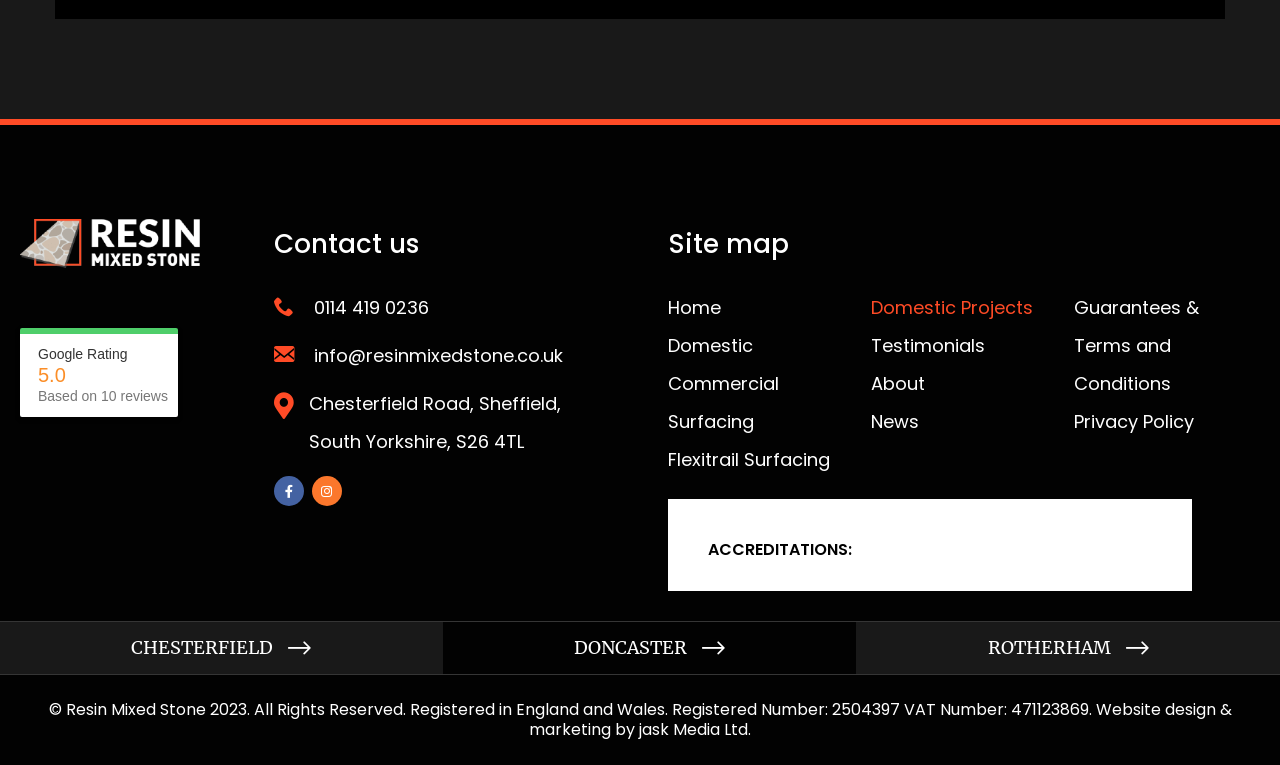Please reply to the following question with a single word or a short phrase:
What is the phone number of Resin Mixed Stone?

0114 419 0236